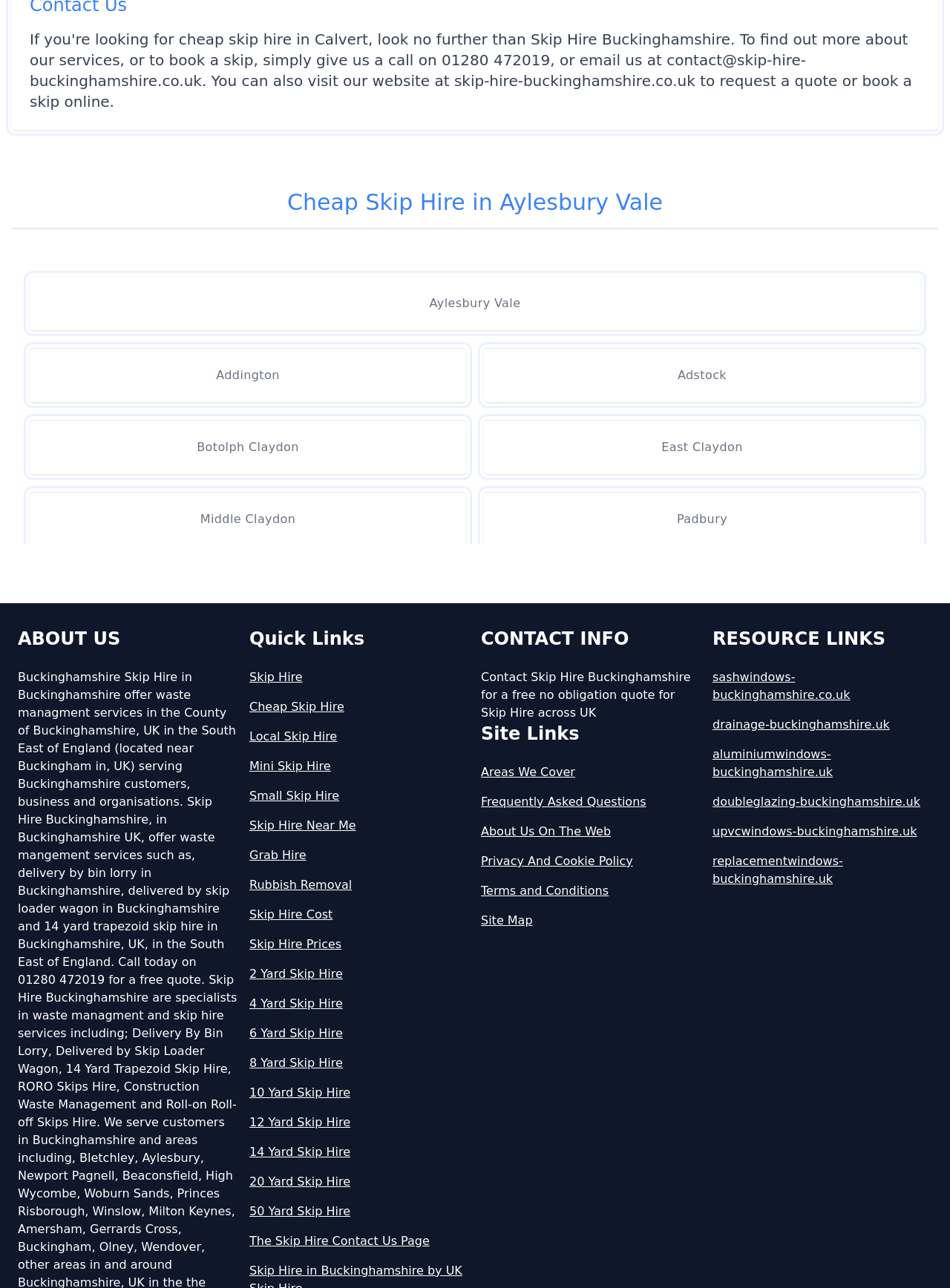Please identify the bounding box coordinates for the region that you need to click to follow this instruction: "Click on 'Aylesbury Vale' to view skip hire services".

[0.031, 0.215, 0.969, 0.256]